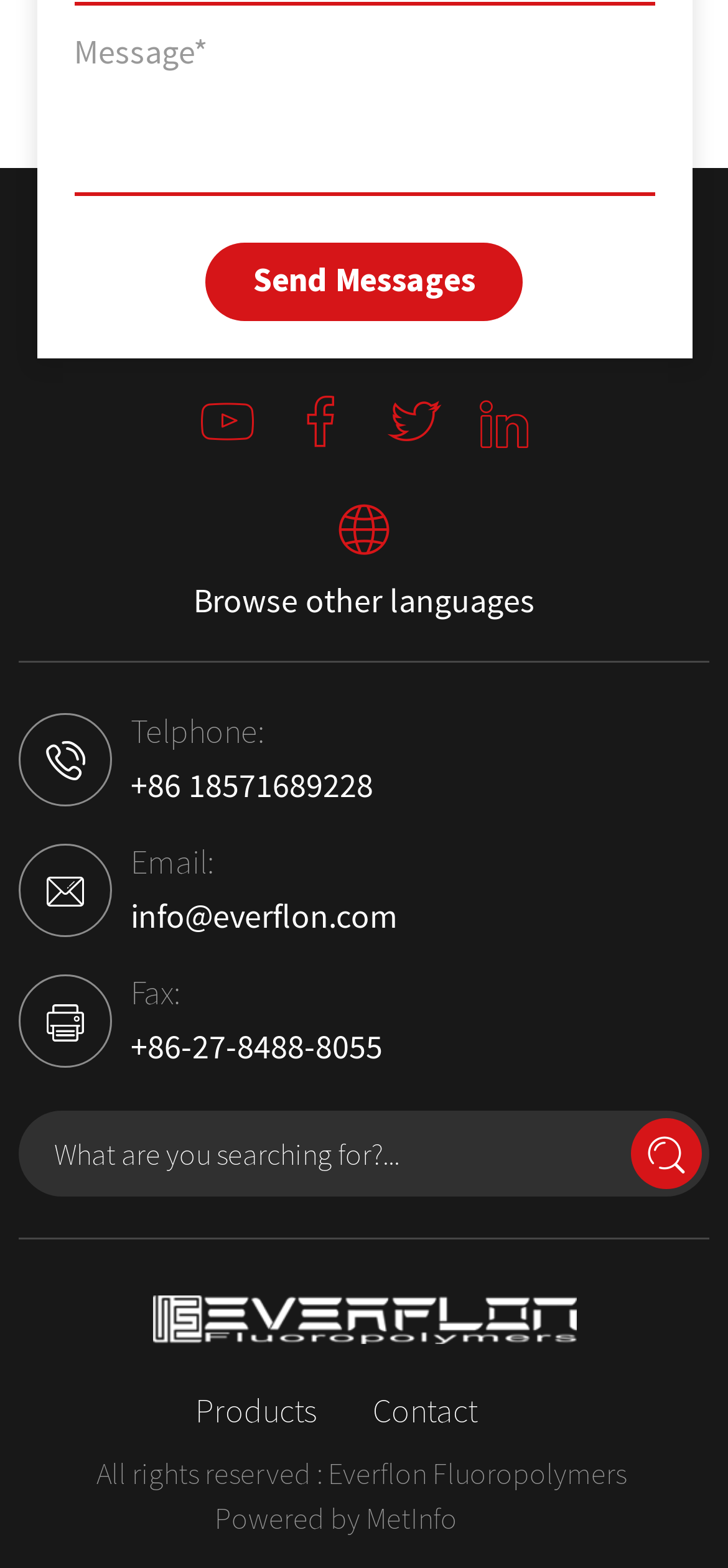Kindly provide the bounding box coordinates of the section you need to click on to fulfill the given instruction: "Send a message".

[0.282, 0.154, 0.718, 0.204]